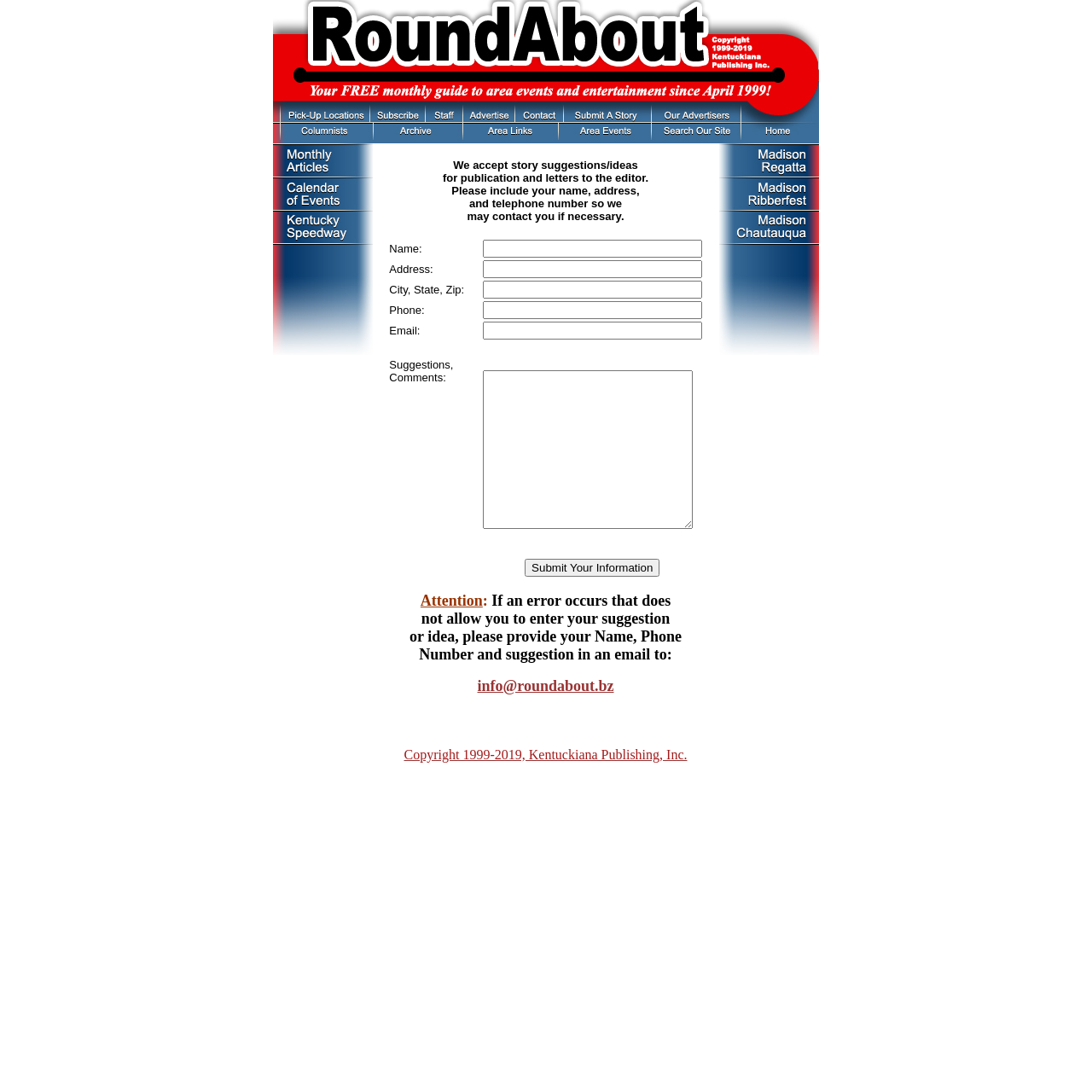Create an in-depth description of the webpage, covering main sections.

The webpage is titled "RoundAbout Entertainment Guide - Submit A Story" and has a header section at the top with a logo image. Below the header, there is a section with two columns, where the left column contains an image and the right column is empty.

The main content of the webpage is divided into several sections. The first section explains that the website accepts story suggestions and ideas for publication, along with letters to the editor, and provides instructions on how to submit them. This section is followed by a form with several fields, including name, address, city, state, zip, phone, email, and a text area for suggestions and comments.

The form is organized into a table with multiple rows, each containing a label and a corresponding input field. The input fields are text boxes, except for the submit button at the bottom. The submit button is labeled "Submit Your Information".

Below the form, there is a section with a message that provides an alternative way to submit suggestions or ideas in case of an error, which involves sending an email to a specific address.

The webpage ends with a footer section that contains a copyright notice with a link to the copyright holder's website.

There are several images scattered throughout the webpage, but they do not contain any descriptive text.